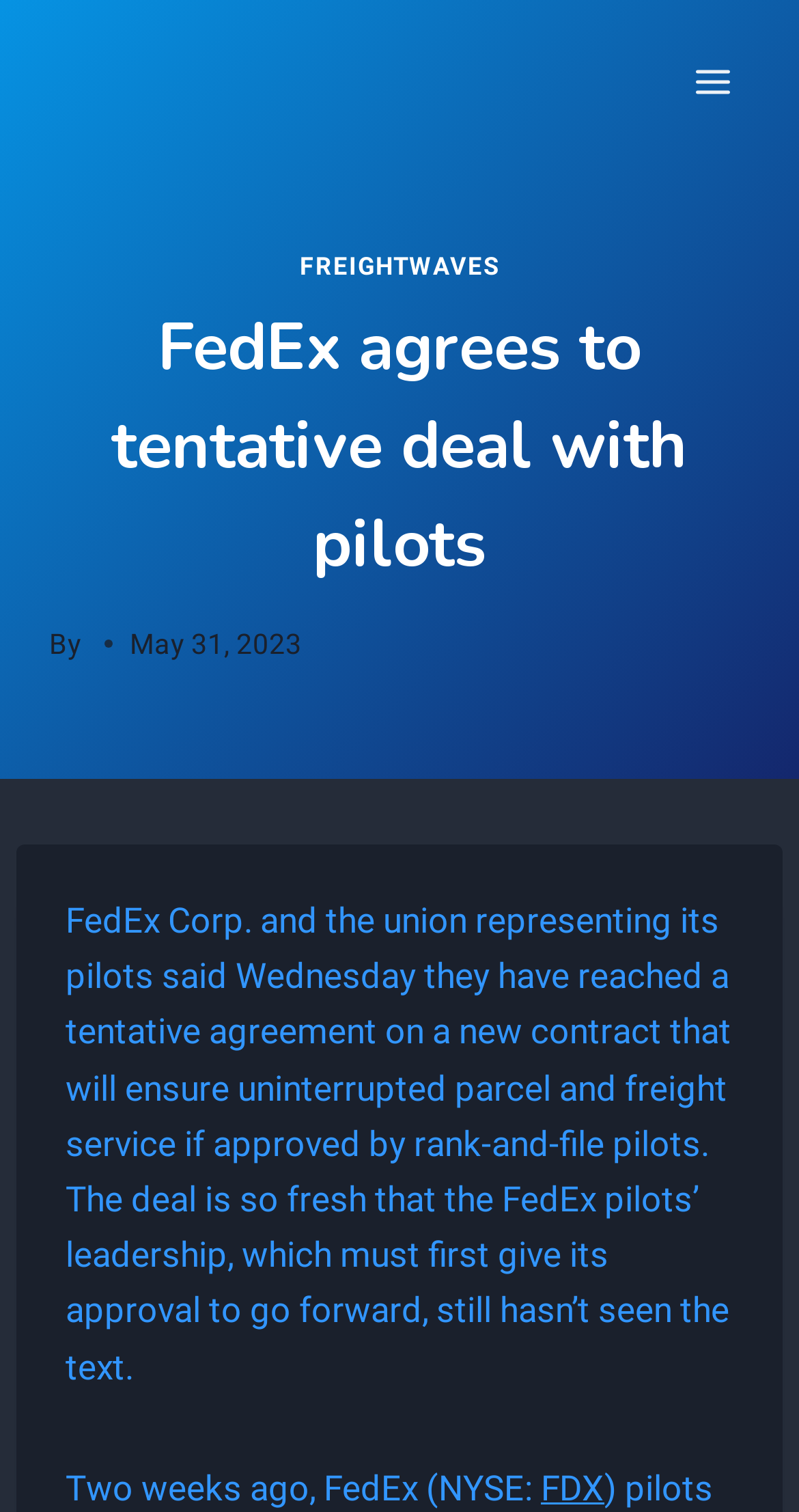What is the topic of the article?
Please use the image to provide a one-word or short phrase answer.

FedEx pilots' contract